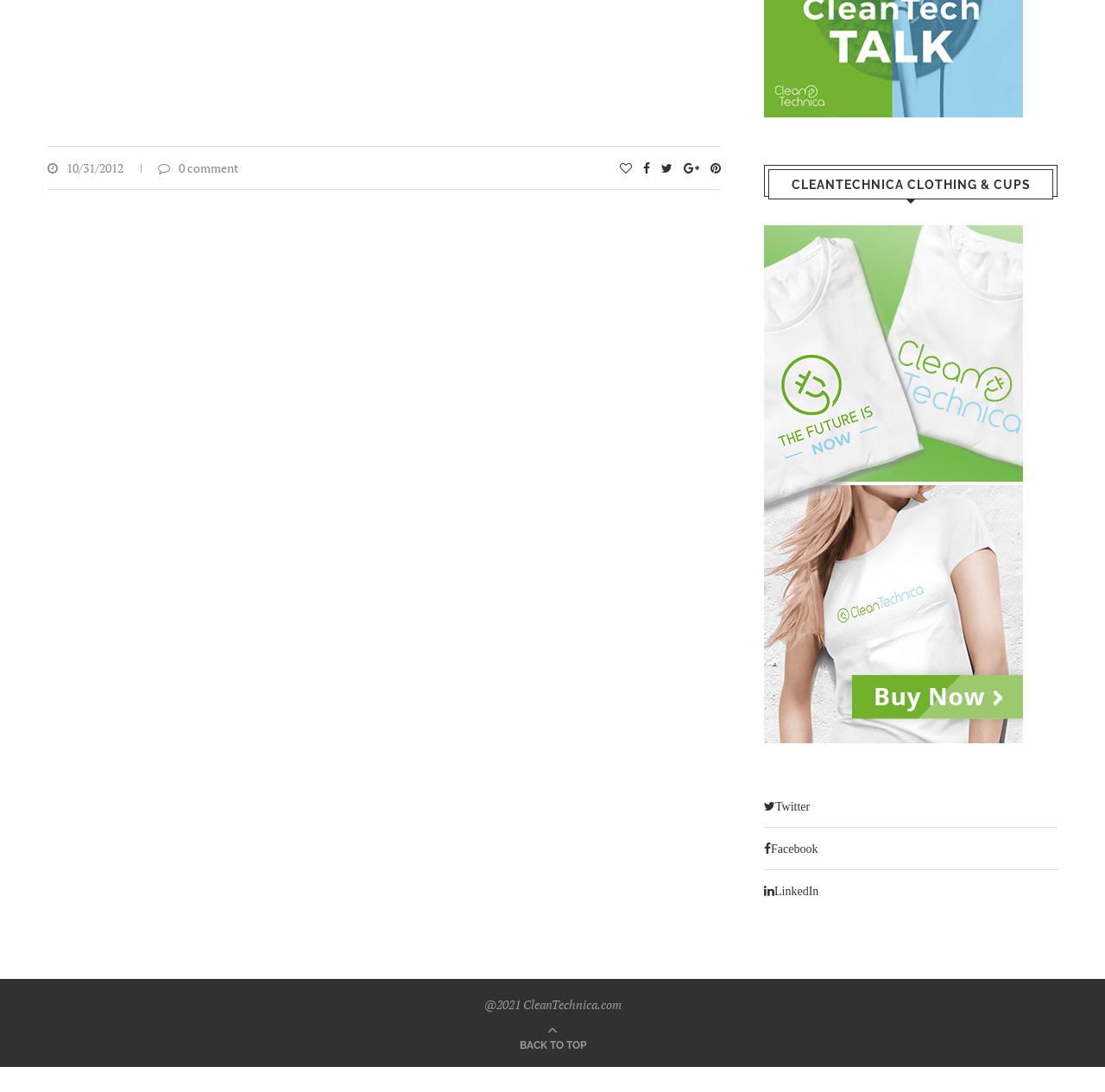From the webpage screenshot, identify the region described by 0 comment. Provide the bounding box coordinates as (top-left x, top-left y, bottom-right x, bottom-right y), with each value being a floating point number between 0 and 1.

[0.143, 0.146, 0.216, 0.161]